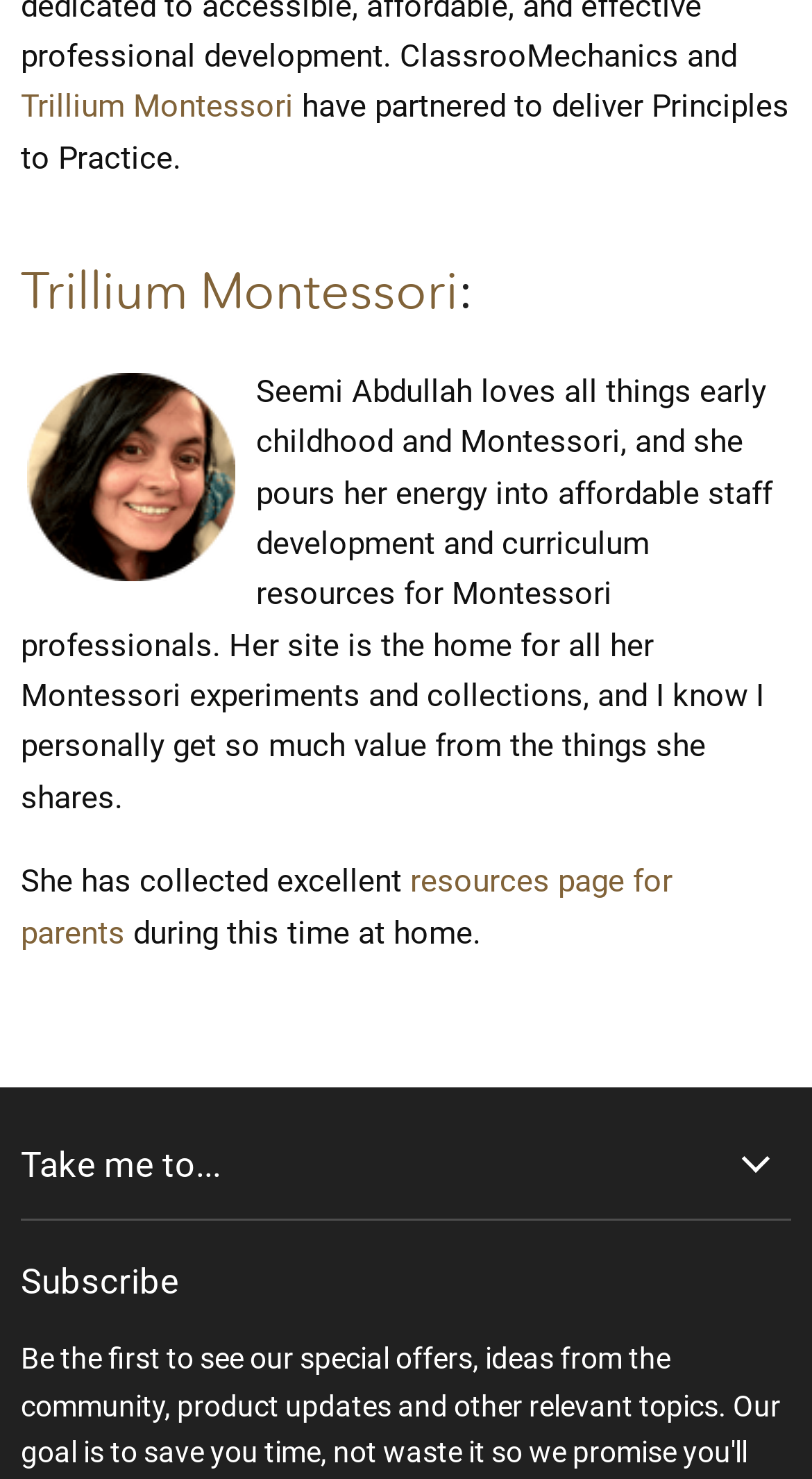Please give a one-word or short phrase response to the following question: 
What is Seemi Abdullah's role?

Mentor